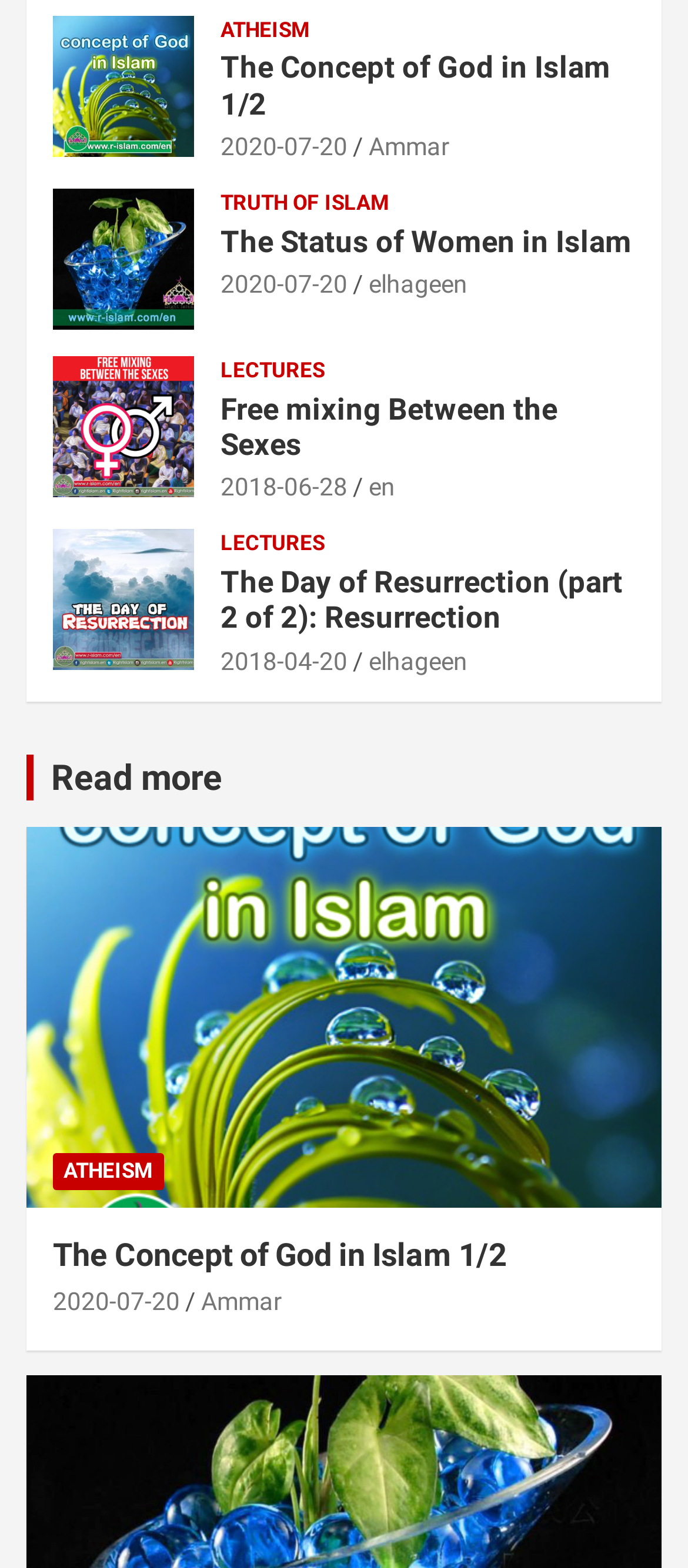Please provide the bounding box coordinate of the region that matches the element description: Lectures. Coordinates should be in the format (top-left x, top-left y, bottom-right x, bottom-right y) and all values should be between 0 and 1.

[0.321, 0.227, 0.472, 0.246]